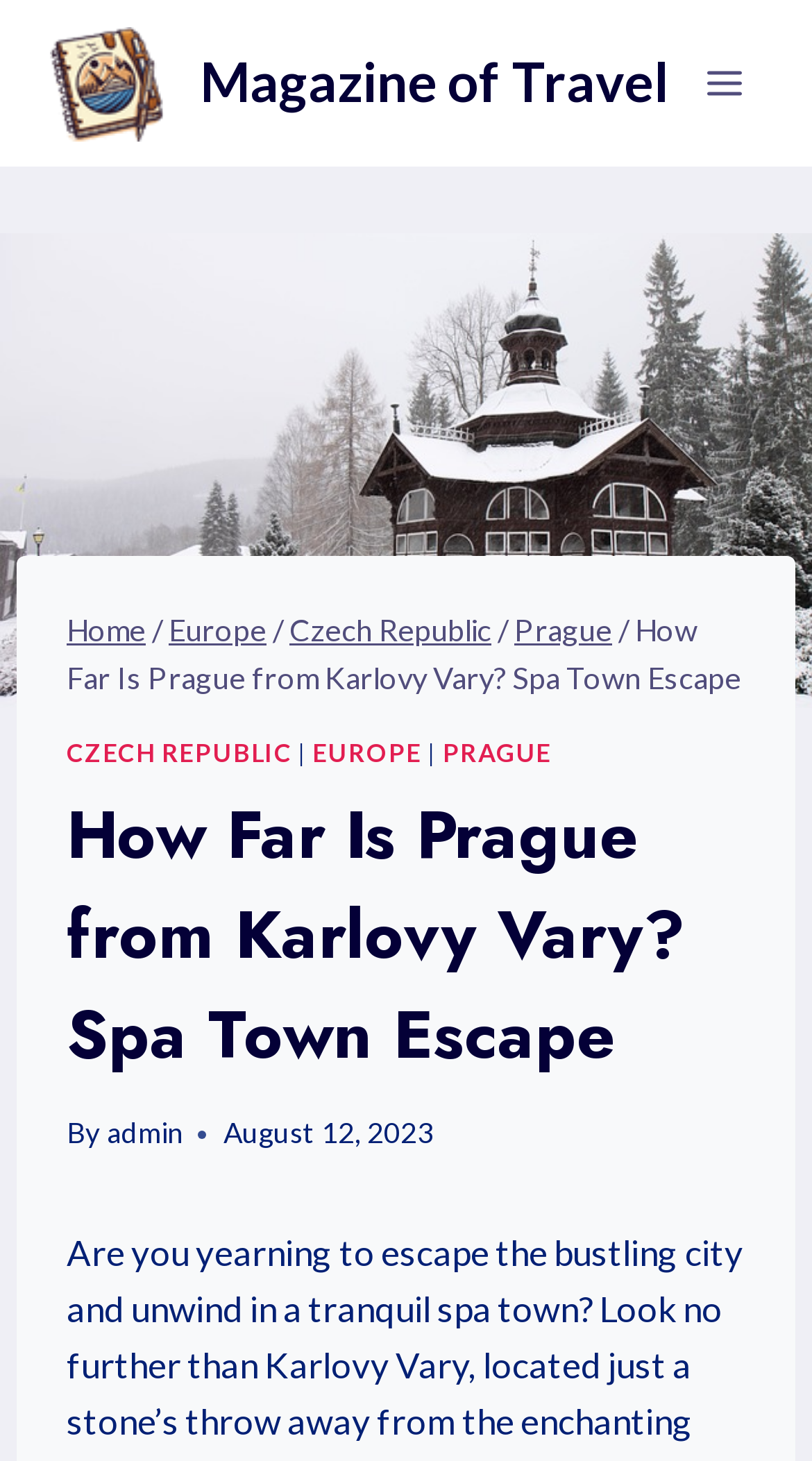Locate the bounding box coordinates of the clickable area to execute the instruction: "View the profile of admin". Provide the coordinates as four float numbers between 0 and 1, represented as [left, top, right, bottom].

[0.131, 0.764, 0.224, 0.787]